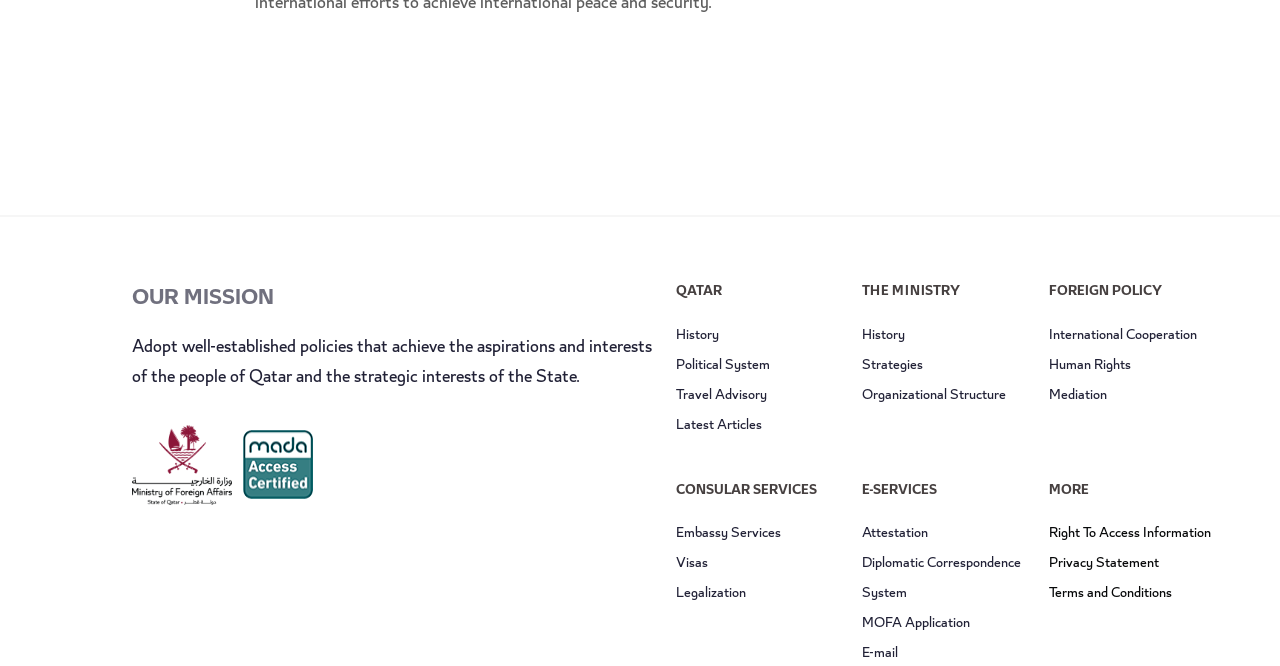Determine the coordinates of the bounding box for the clickable area needed to execute this instruction: "Check Terms and Conditions".

[0.819, 0.877, 0.915, 0.907]